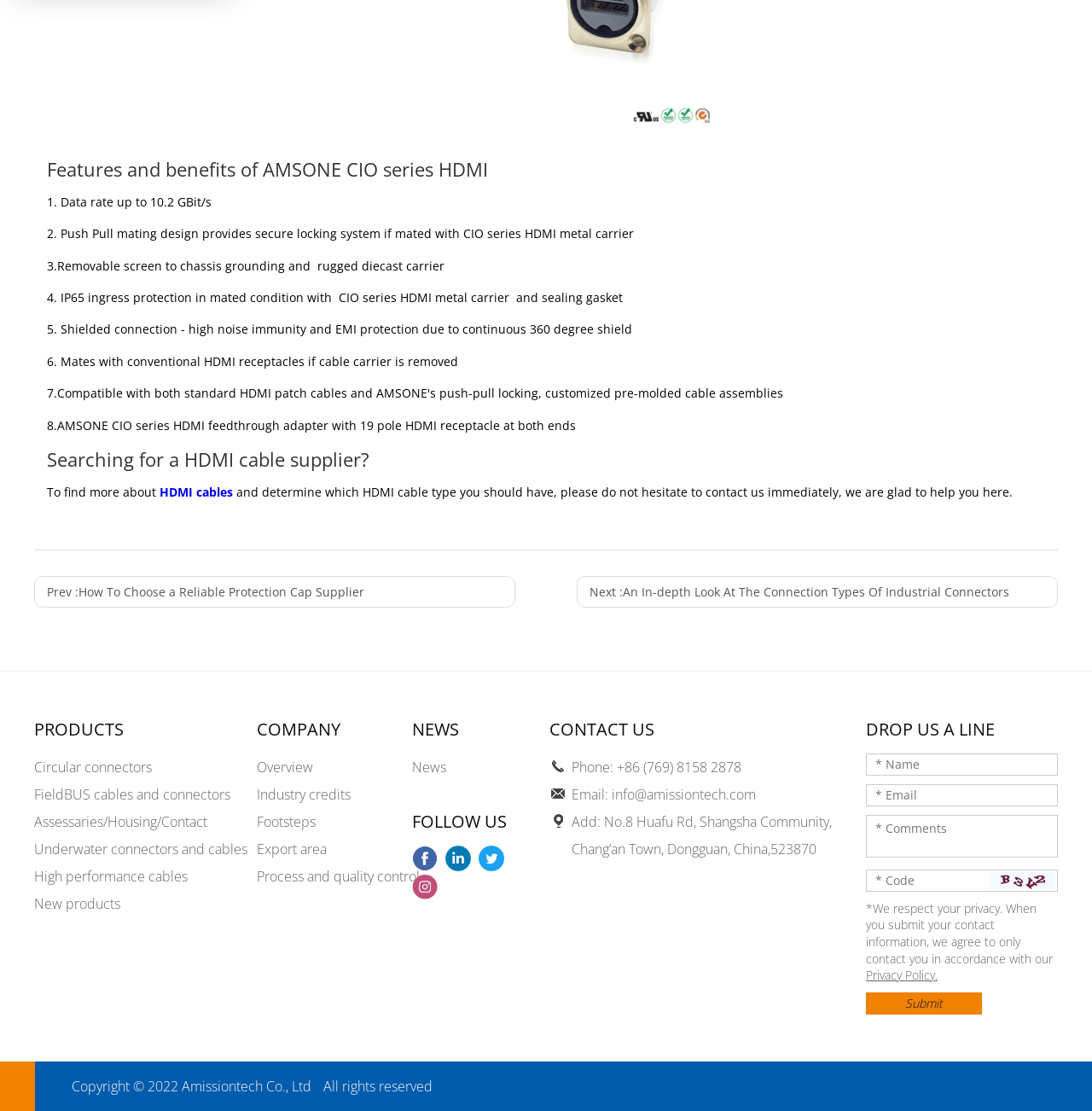Pinpoint the bounding box coordinates of the clickable element to carry out the following instruction: "Click on 'Top DFW Doctors'."

None